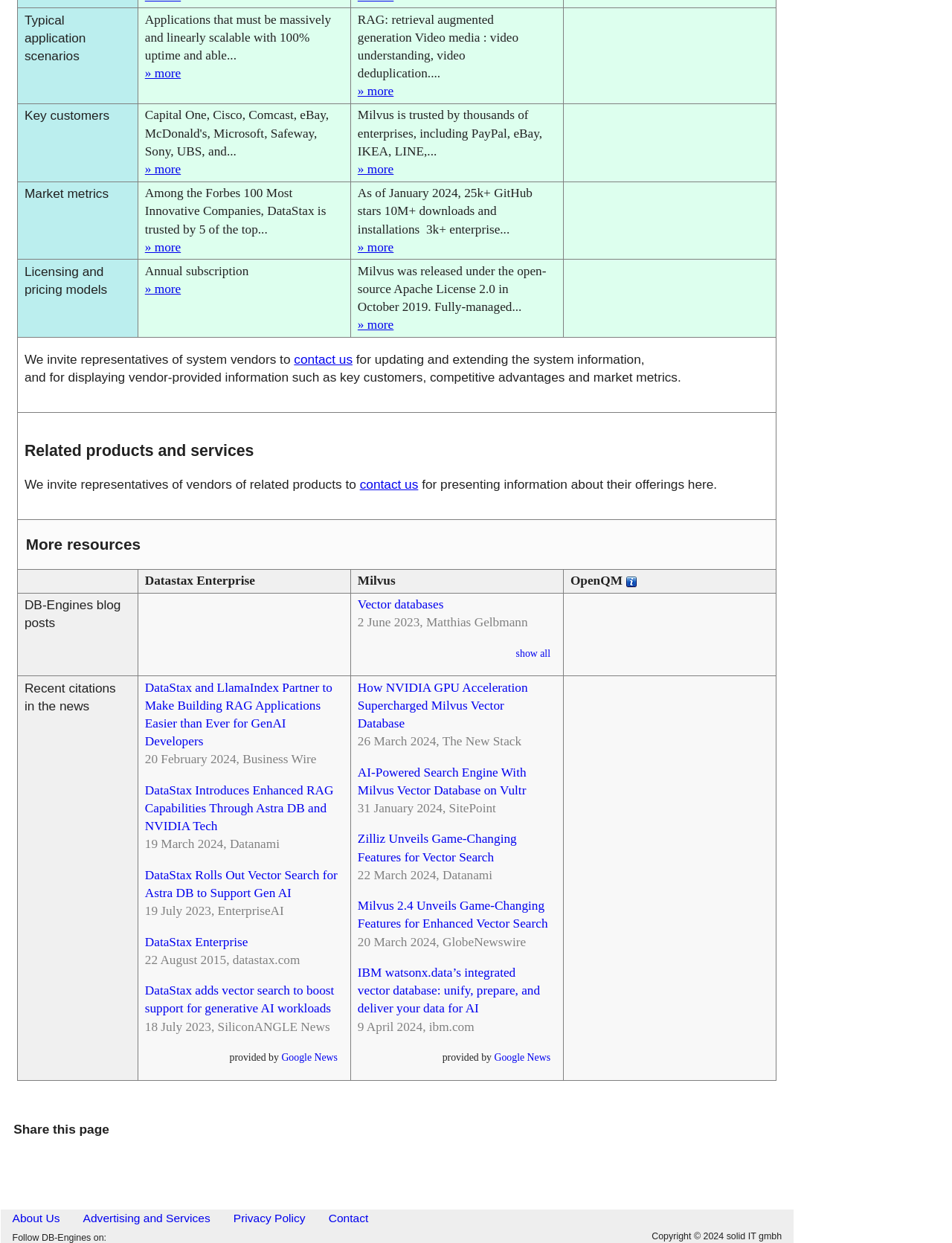Provide the bounding box coordinates in the format (top-left x, top-left y, bottom-right x, bottom-right y). All values are floating point numbers between 0 and 1. Determine the bounding box coordinate of the UI element described as: show all

[0.542, 0.521, 0.578, 0.53]